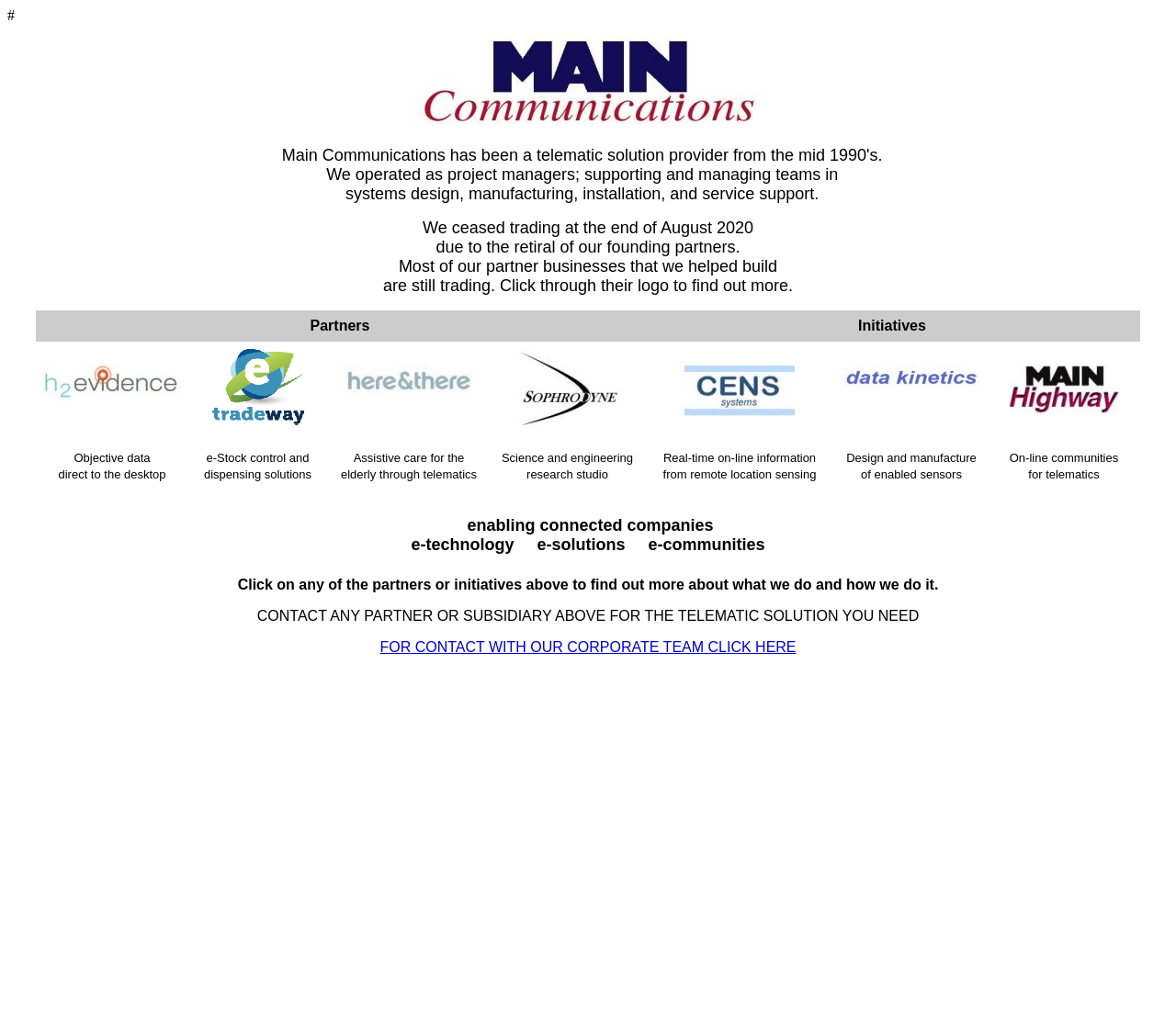What is the company's status?
Look at the image and provide a detailed response to the question.

The company's status can be determined by reading the text 'We ceased trading at the end of August 2020' which indicates that the company is no longer in operation.